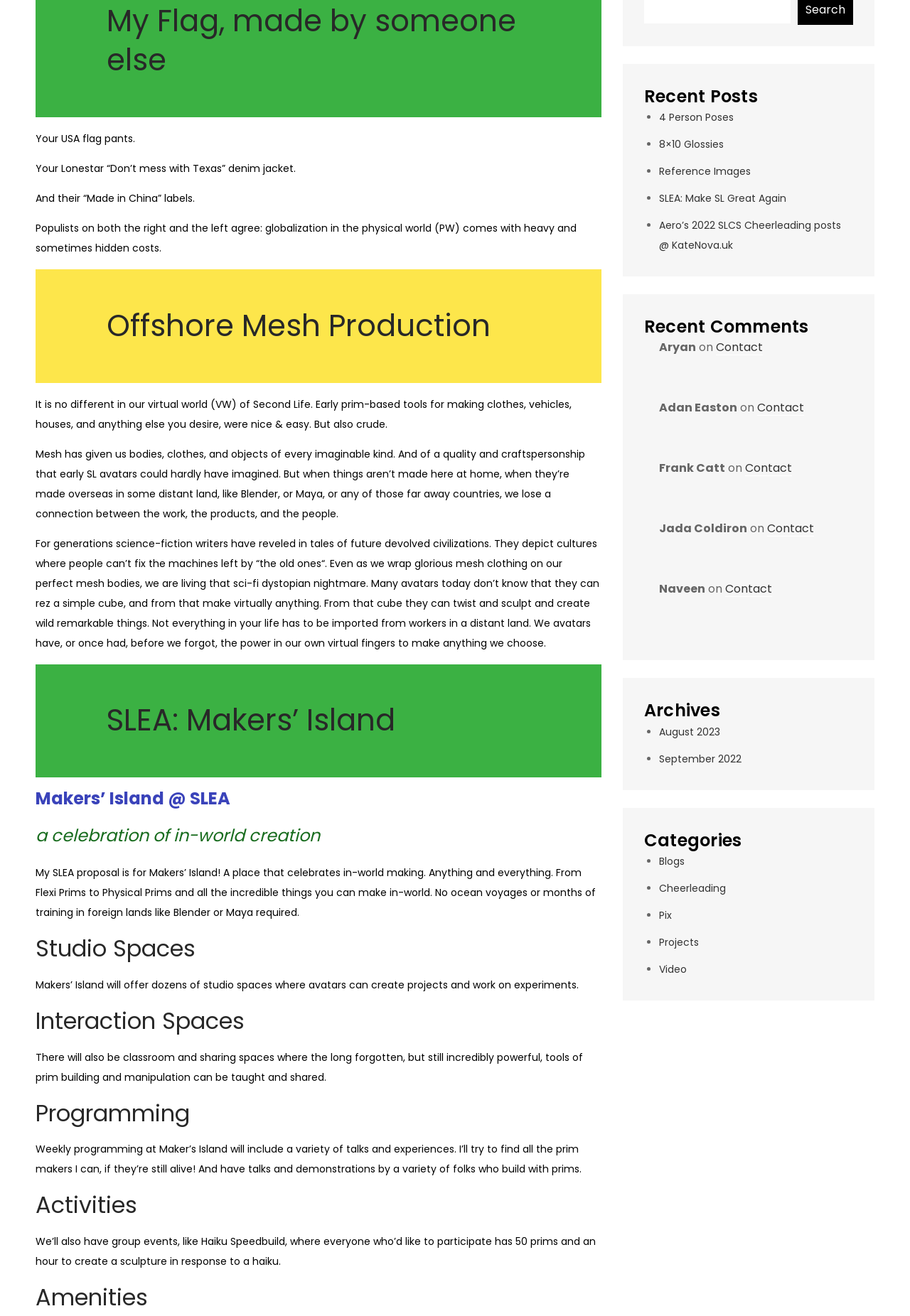Identify the coordinates of the bounding box for the element described below: "4 Person Poses". Return the coordinates as four float numbers between 0 and 1: [left, top, right, bottom].

[0.724, 0.084, 0.806, 0.095]